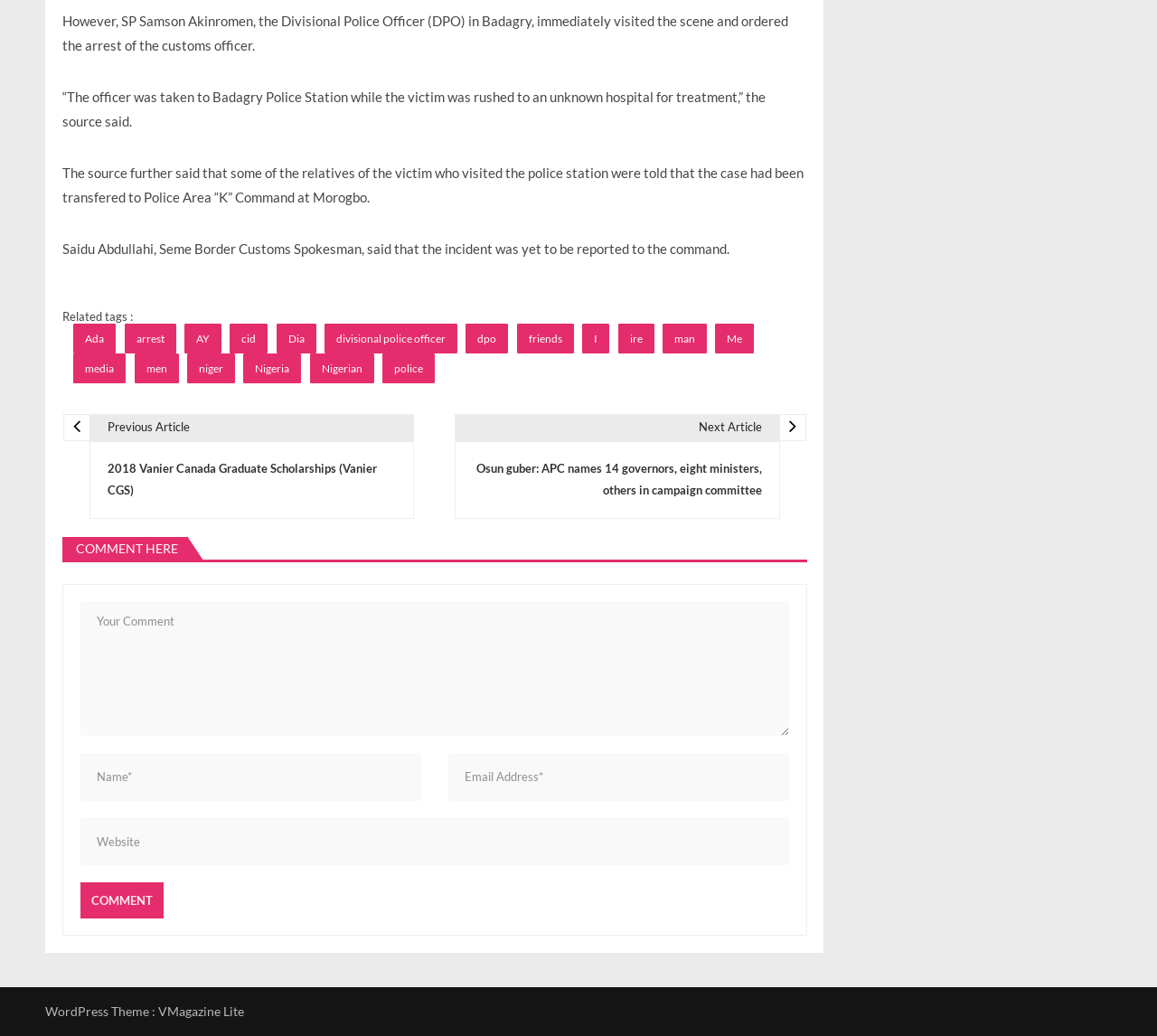Please mark the clickable region by giving the bounding box coordinates needed to complete this instruction: "Click on the 'Previous Article' link".

[0.077, 0.4, 0.358, 0.501]